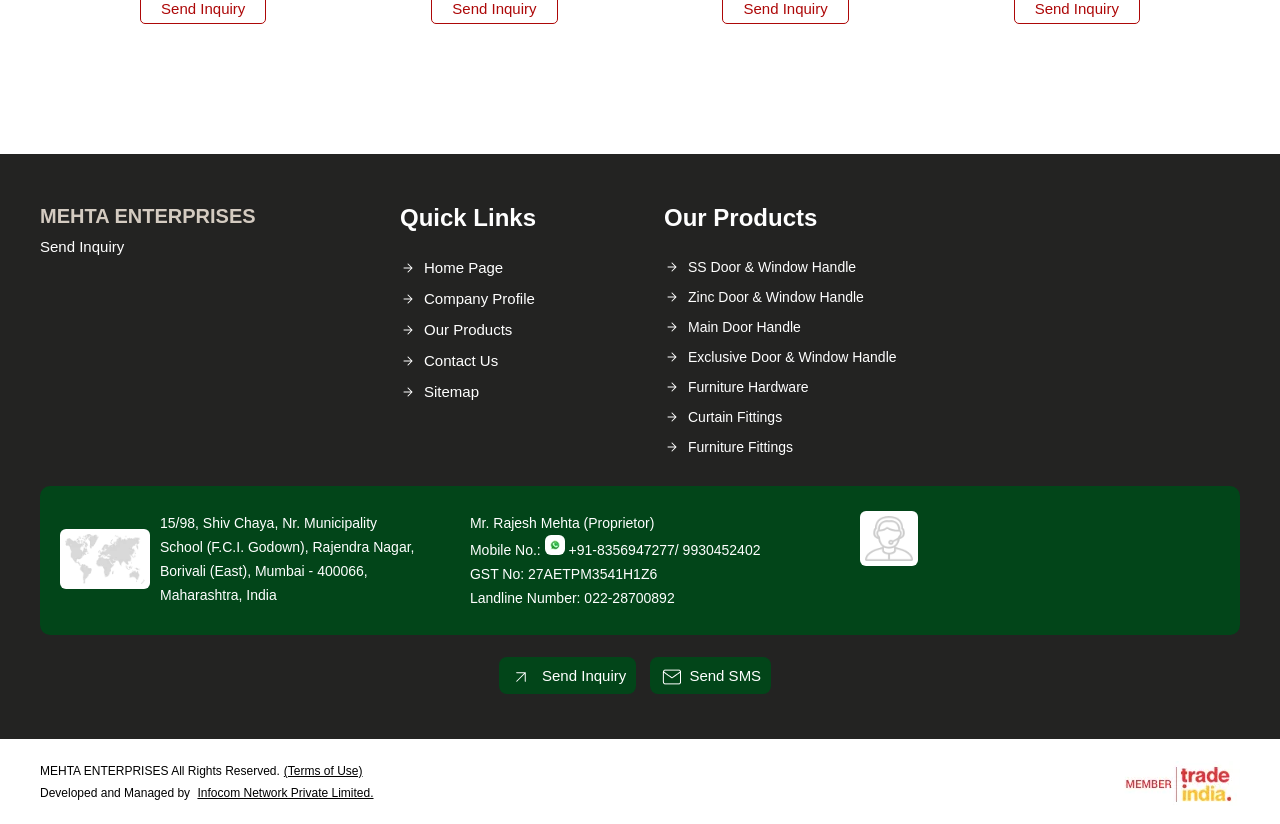Please identify the bounding box coordinates of the region to click in order to complete the task: "Add Lenz 43101 O Starter Train Set to Wishlist". The coordinates must be four float numbers between 0 and 1, specified as [left, top, right, bottom].

None